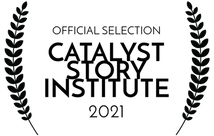What does the Official Selection reinforce?
Refer to the image and answer the question using a single word or phrase.

Credibility and artistic merit